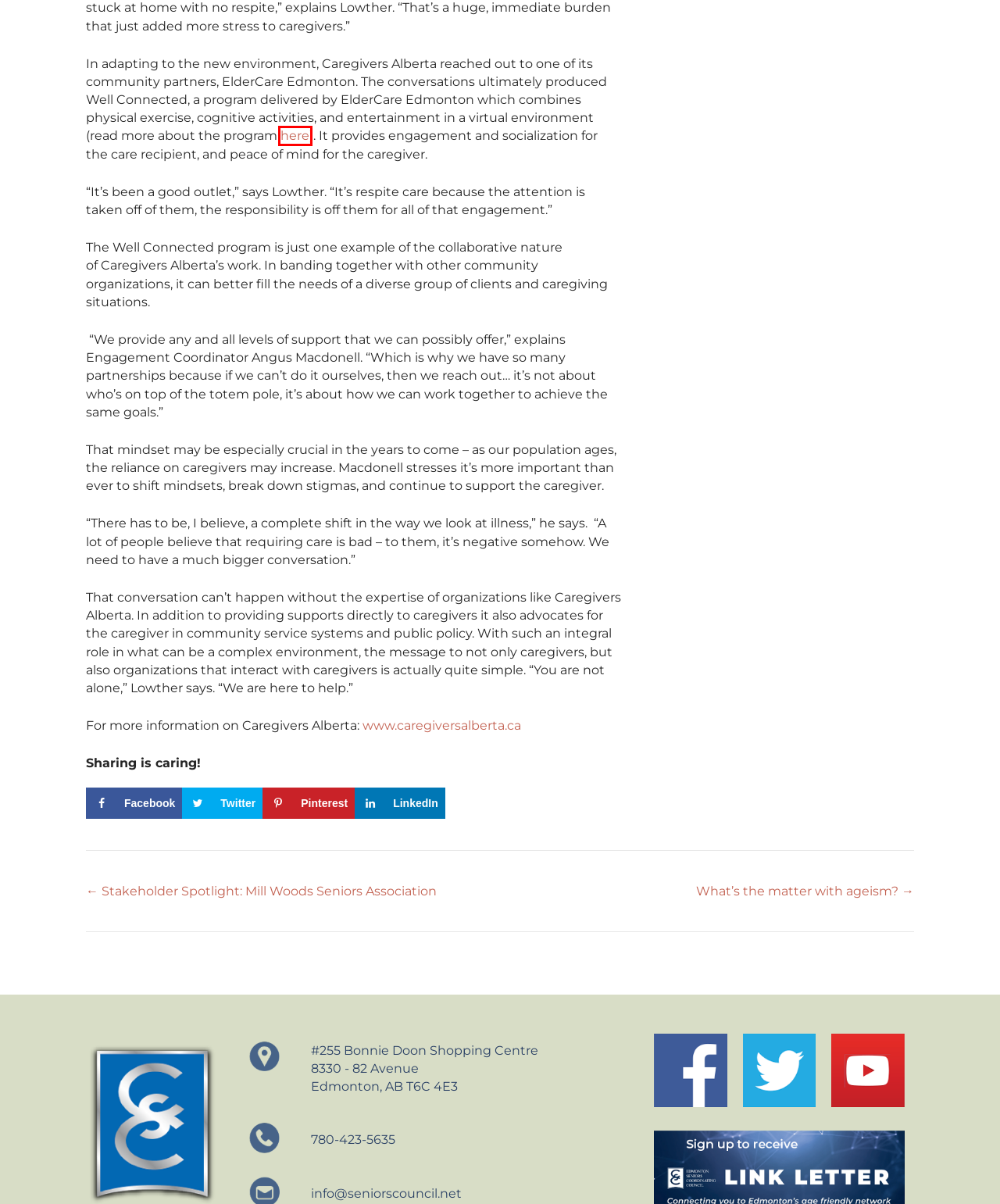You’re provided with a screenshot of a webpage that has a red bounding box around an element. Choose the best matching webpage description for the new page after clicking the element in the red box. The options are:
A. Link Letter Newsletter - Edmonton Seniors Coordinating Council (ESCC)
B. What’s the matter with ageism? - Edmonton Seniors Coordinating Council (ESCC)
C. Support For Caregivers - Caregivers Alberta
D. Stakeholder Spotlight: ElderCare Edmonton - Edmonton Seniors Coordinating Council (ESCC)
E. Coordinated Outreach Request for Proposals - Edmonton Seniors Coordinating Council (ESCC)
F. Contact Us - Edmonton Seniors Coordinating Council (ESCC)
G. Our Work - Edmonton Seniors Coordinating Council (ESCC)
H. Stakeholder Spotlight: Mill Woods Seniors Association - Edmonton Seniors Coordinating Council (ESCC)

D